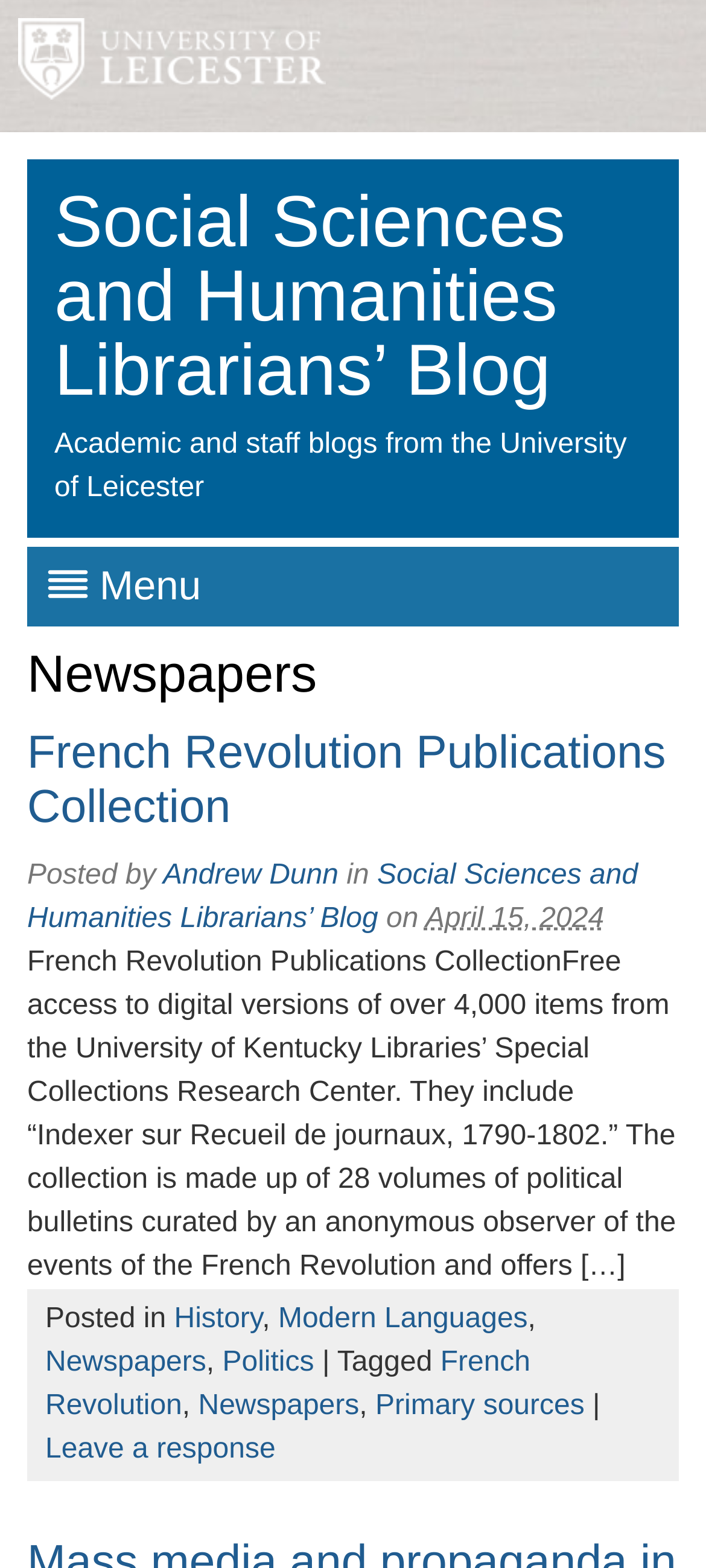Locate the bounding box coordinates of the element to click to perform the following action: 'Explore Newspapers category'. The coordinates should be given as four float values between 0 and 1, in the form of [left, top, right, bottom].

[0.064, 0.859, 0.292, 0.879]